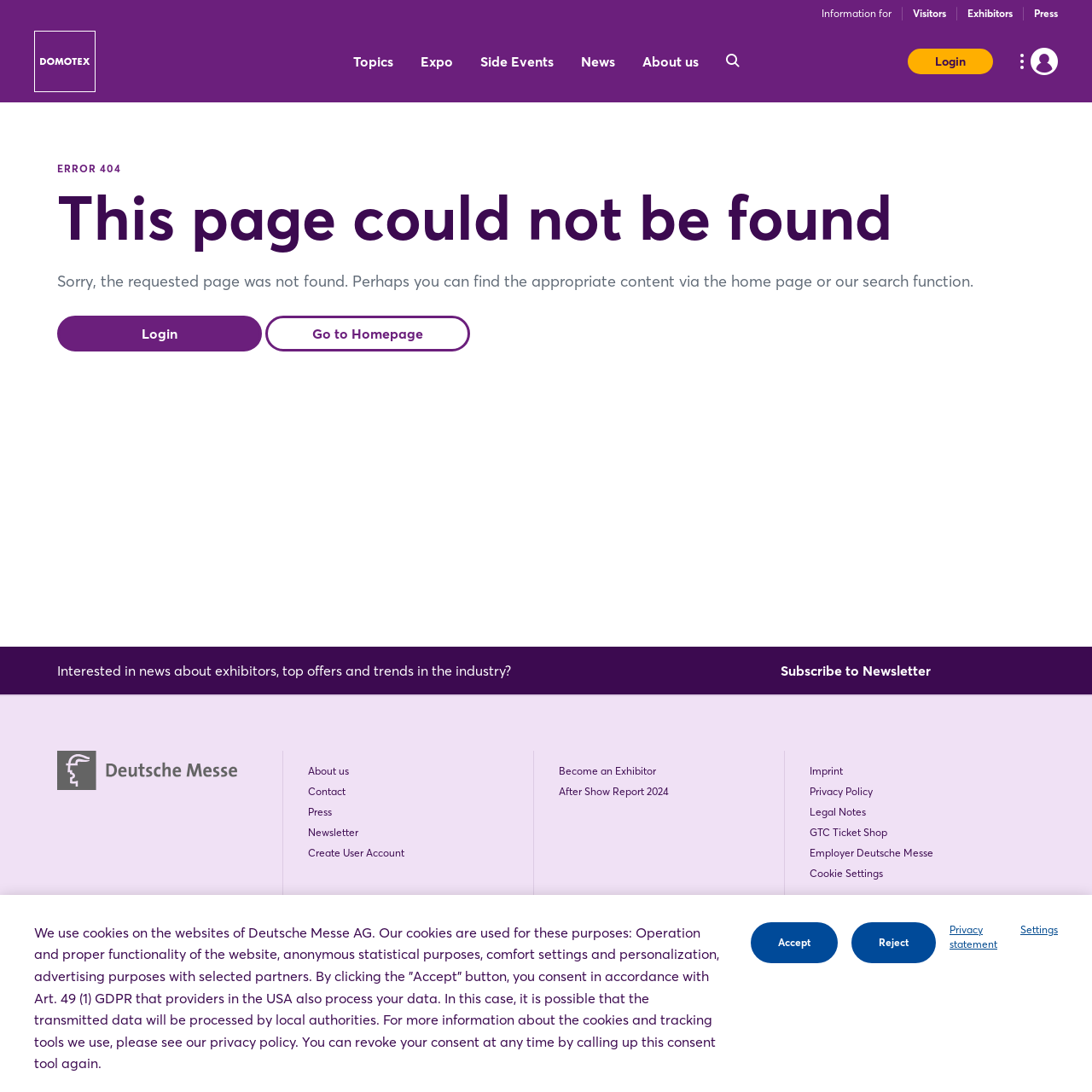Refer to the image and provide an in-depth answer to the question: 
How many menu items are there in the vertical menu bar?

The vertical menu bar is identified by the 'menubar' element, and within it, there are 5 menu items: 'Topics', 'Expo', 'Side Events', 'News', and 'About us'.